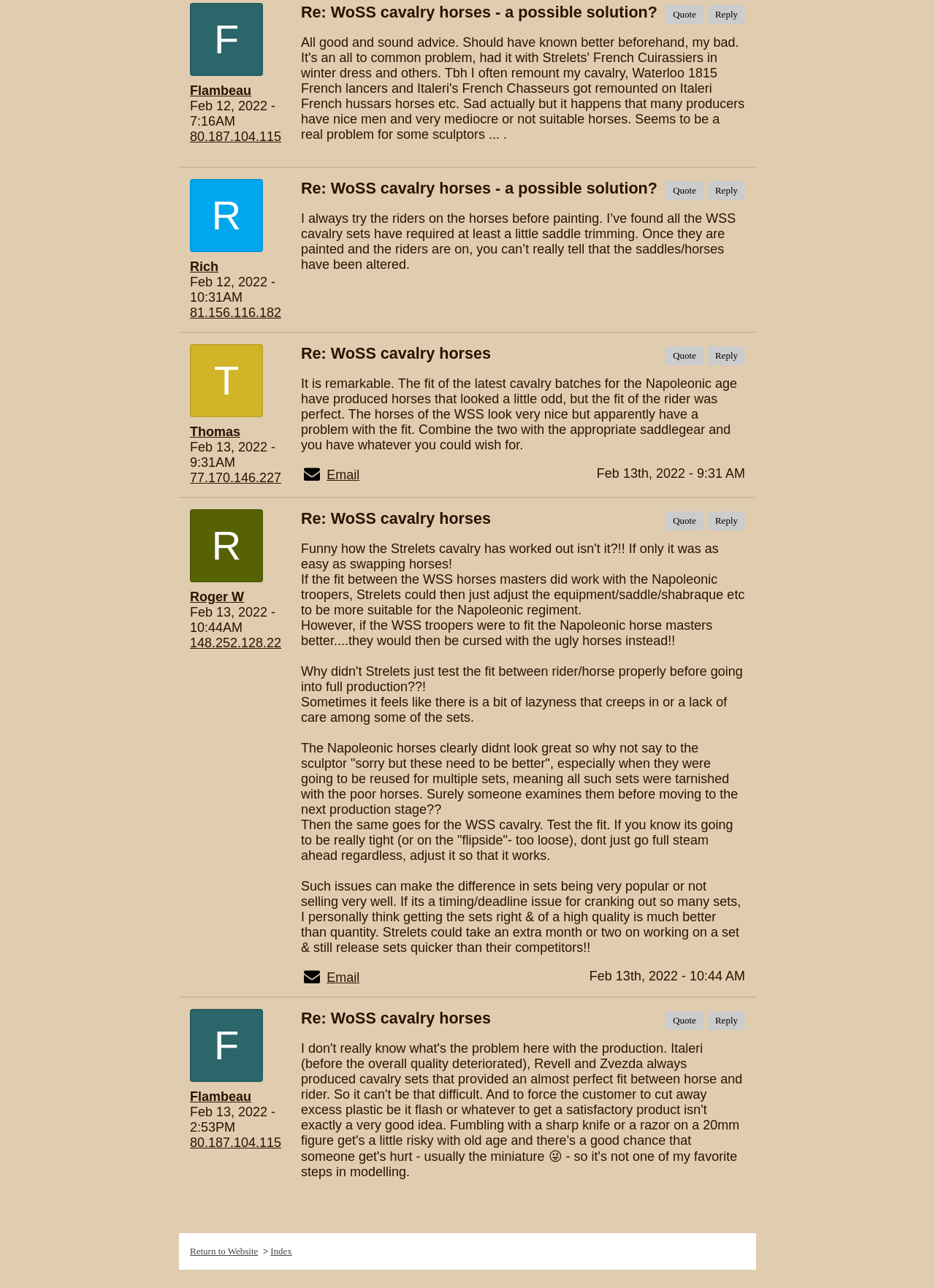What is the purpose of the 'Quote' and 'Reply' buttons?
Based on the image, answer the question with as much detail as possible.

Based on the webpage content, I can infer that the 'Quote' and 'Reply' buttons are used to respond to messages posted by other users, allowing users to engage in a conversation.